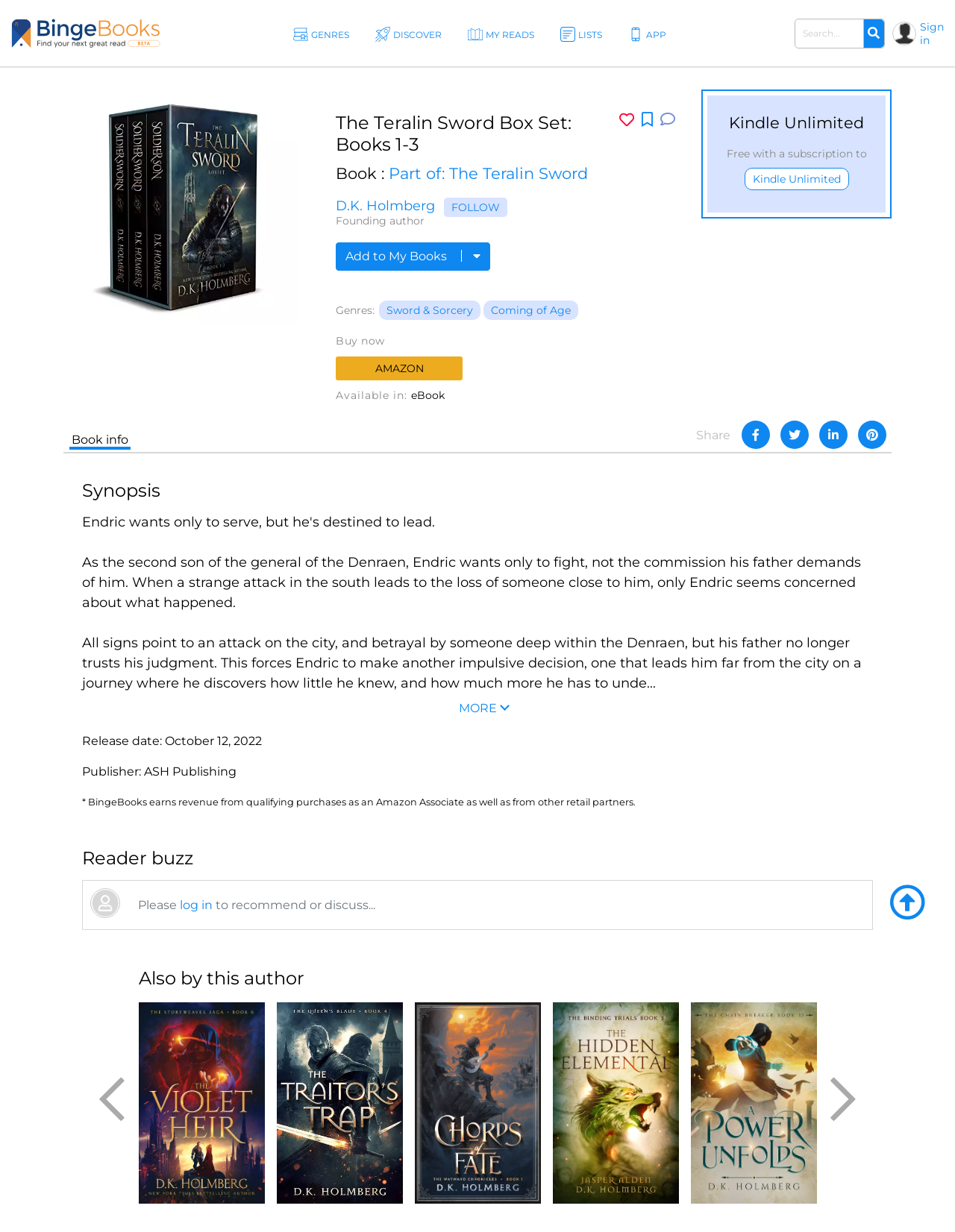Please specify the bounding box coordinates for the clickable region that will help you carry out the instruction: "Buy the book on Amazon".

[0.352, 0.289, 0.484, 0.309]